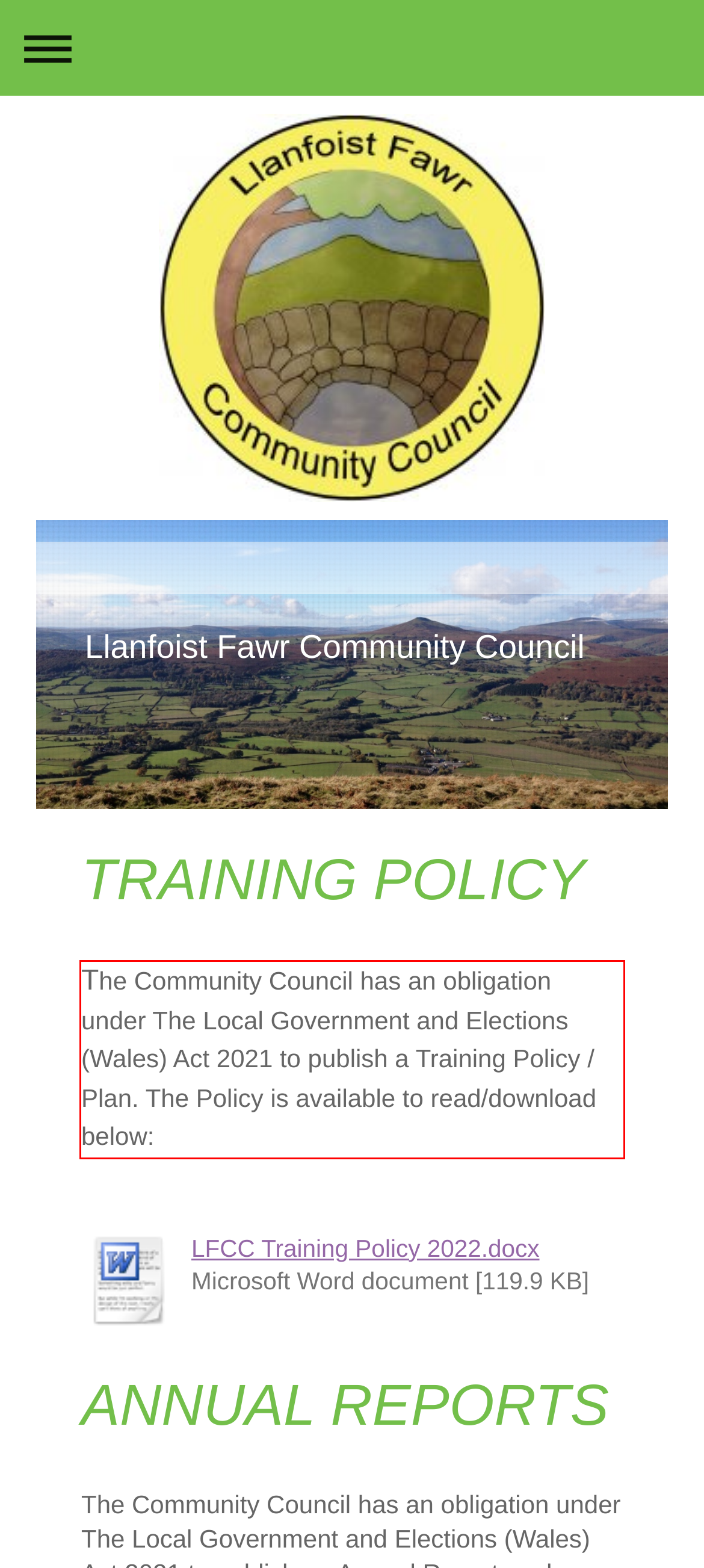Look at the screenshot of the webpage, locate the red rectangle bounding box, and generate the text content that it contains.

The Community Council has an obligation under The Local Government and Elections (Wales) Act 2021 to publish a Training Policy / Plan. The Policy is available to read/download below: